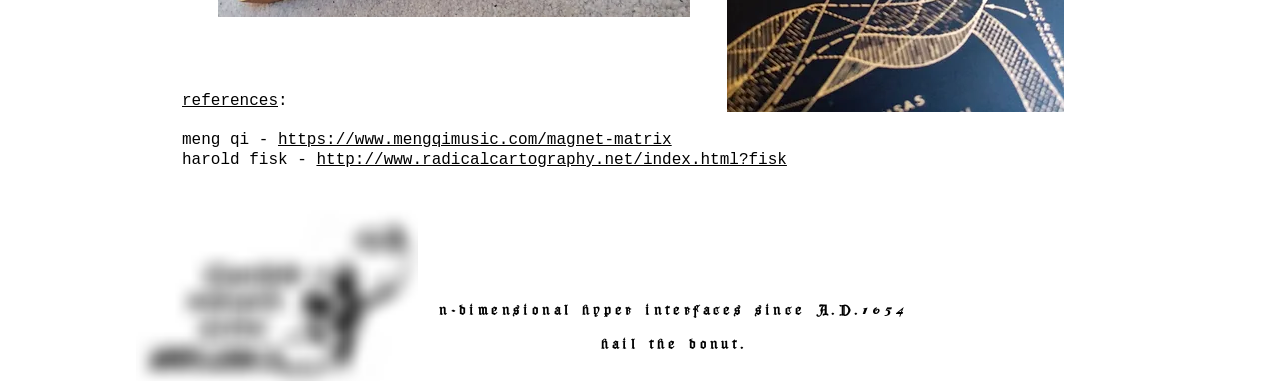What is the file name of the image?
Please provide a detailed and thorough answer to the question.

The image element has a description 'Screenshot 2021-08-26 at 04.06.24.png' with bounding box coordinates [0.106, 0.538, 0.327, 1.0]. This description indicates the file name of the image.